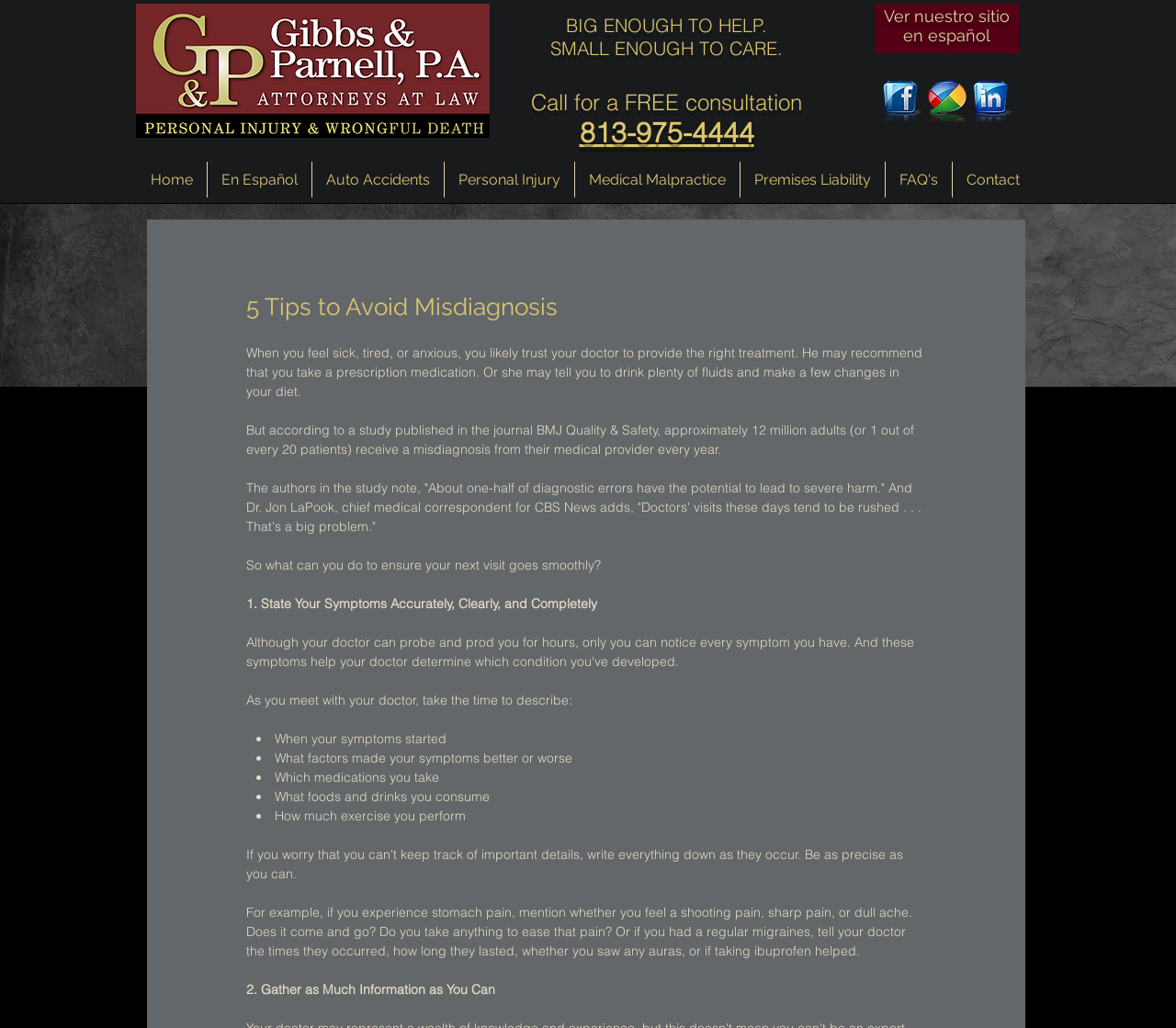Provide the text content of the webpage's main heading.

5 Tips to Avoid Misdiagnosis